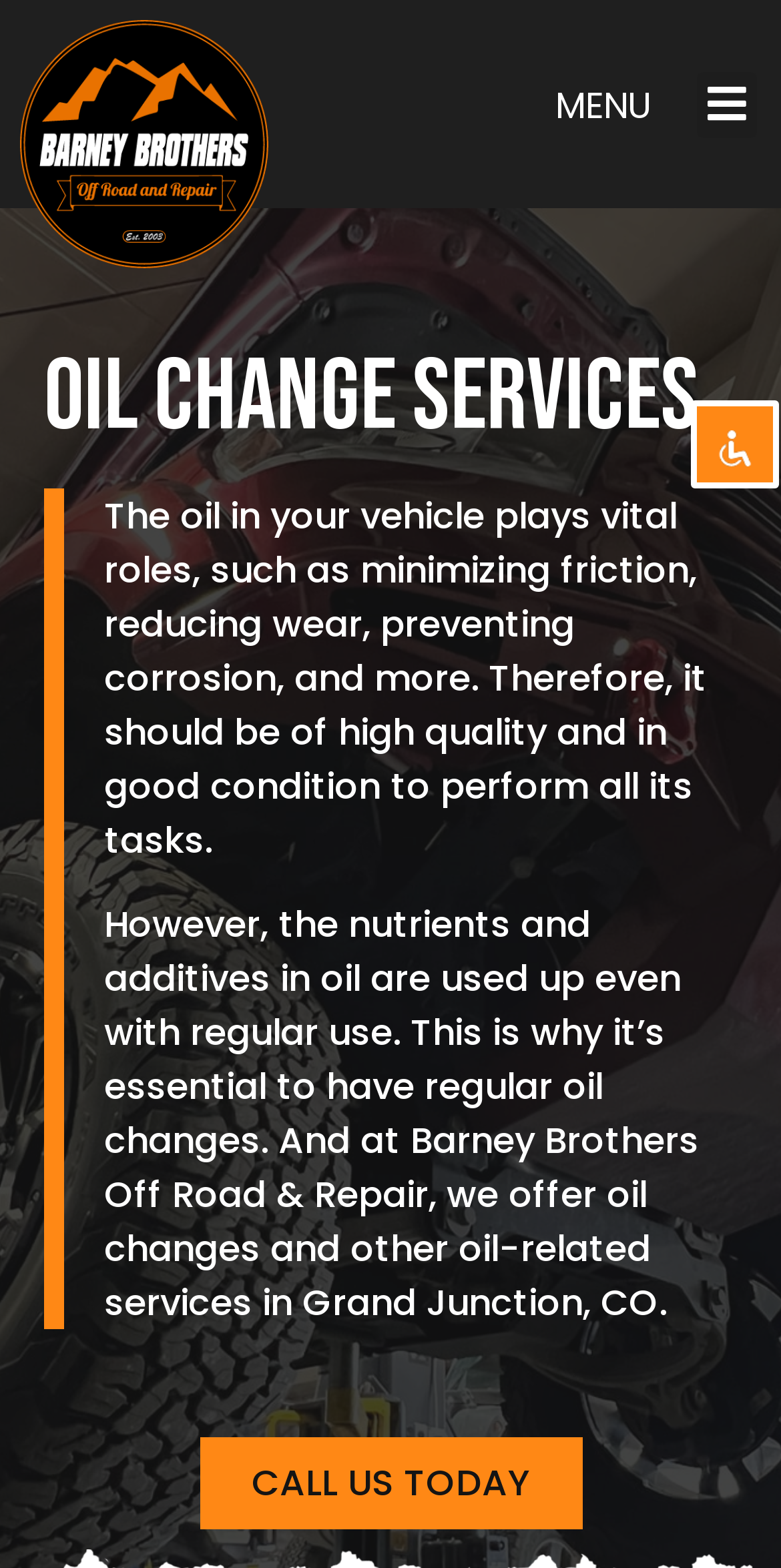Is there a menu button on the webpage?
Based on the visual information, provide a detailed and comprehensive answer.

I found a button with the text 'Menu Toggle' and a static text 'MENU' near it, which suggests that it is a menu button.